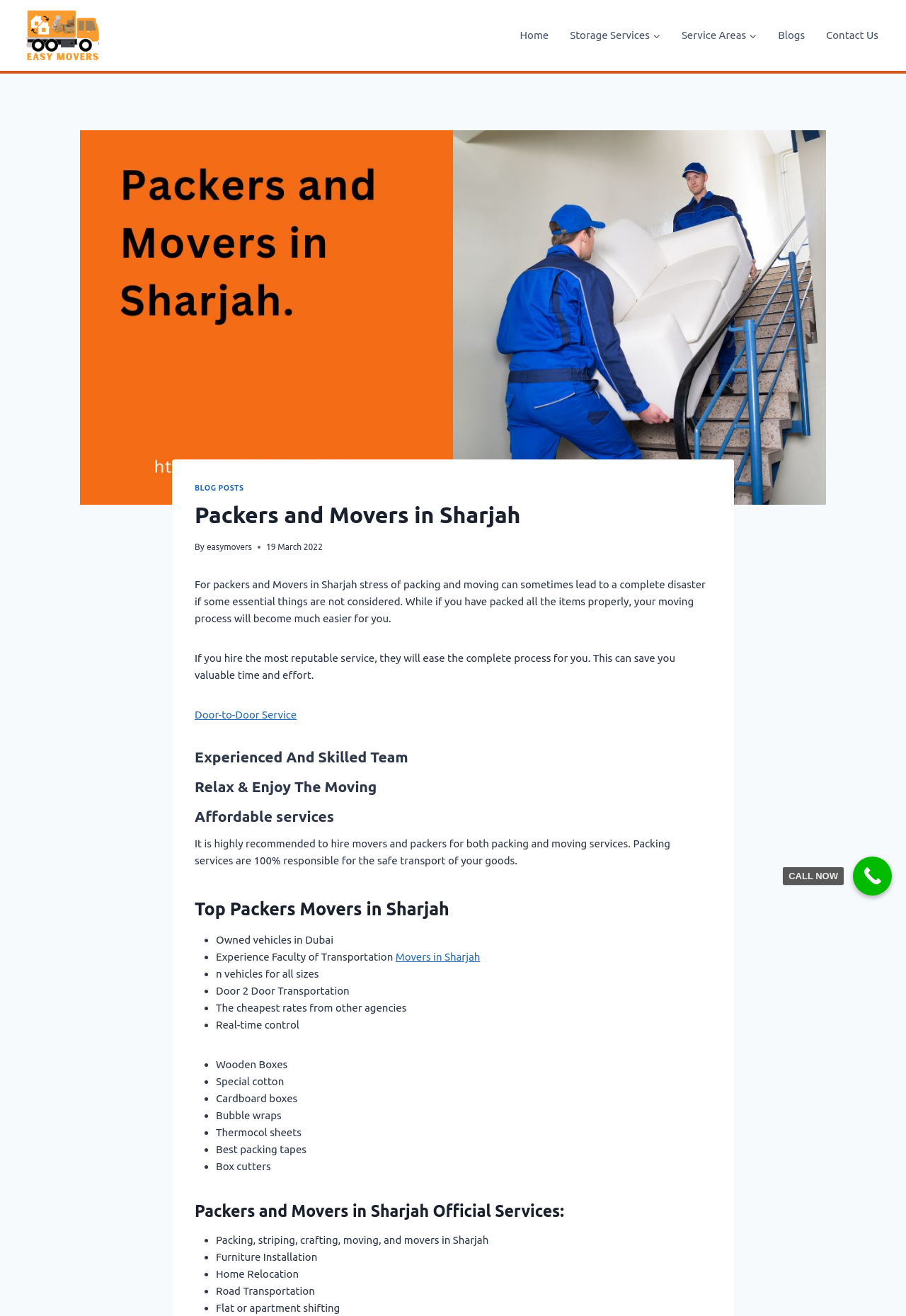For the following element description, predict the bounding box coordinates in the format (top-left x, top-left y, bottom-right x, bottom-right y). All values should be floating point numbers between 0 and 1. Description: Movers in Sharjah

[0.437, 0.722, 0.53, 0.731]